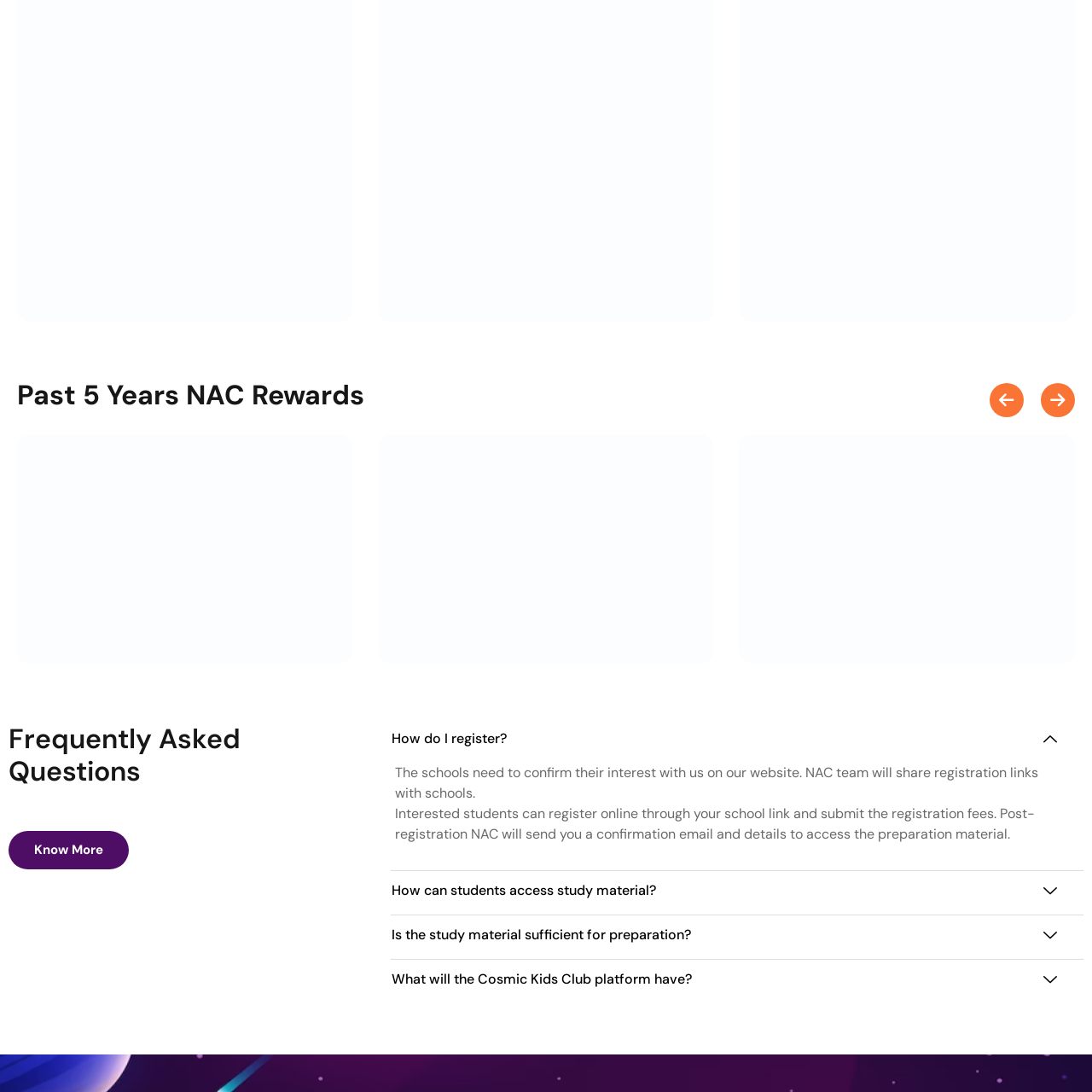What is the purpose of the image?
Please examine the image within the red bounding box and provide your answer using just one word or phrase.

To showcase achievement